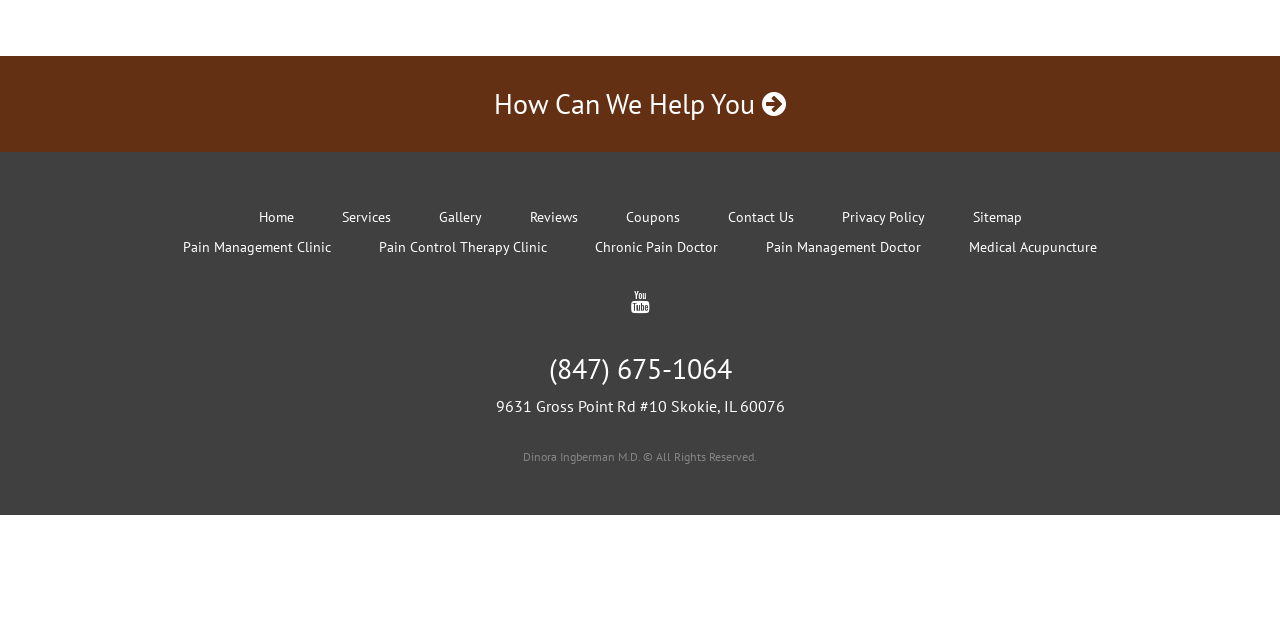Determine the bounding box for the described HTML element: "Gallery". Ensure the coordinates are four float numbers between 0 and 1 in the format [left, top, right, bottom].

[0.343, 0.326, 0.376, 0.354]